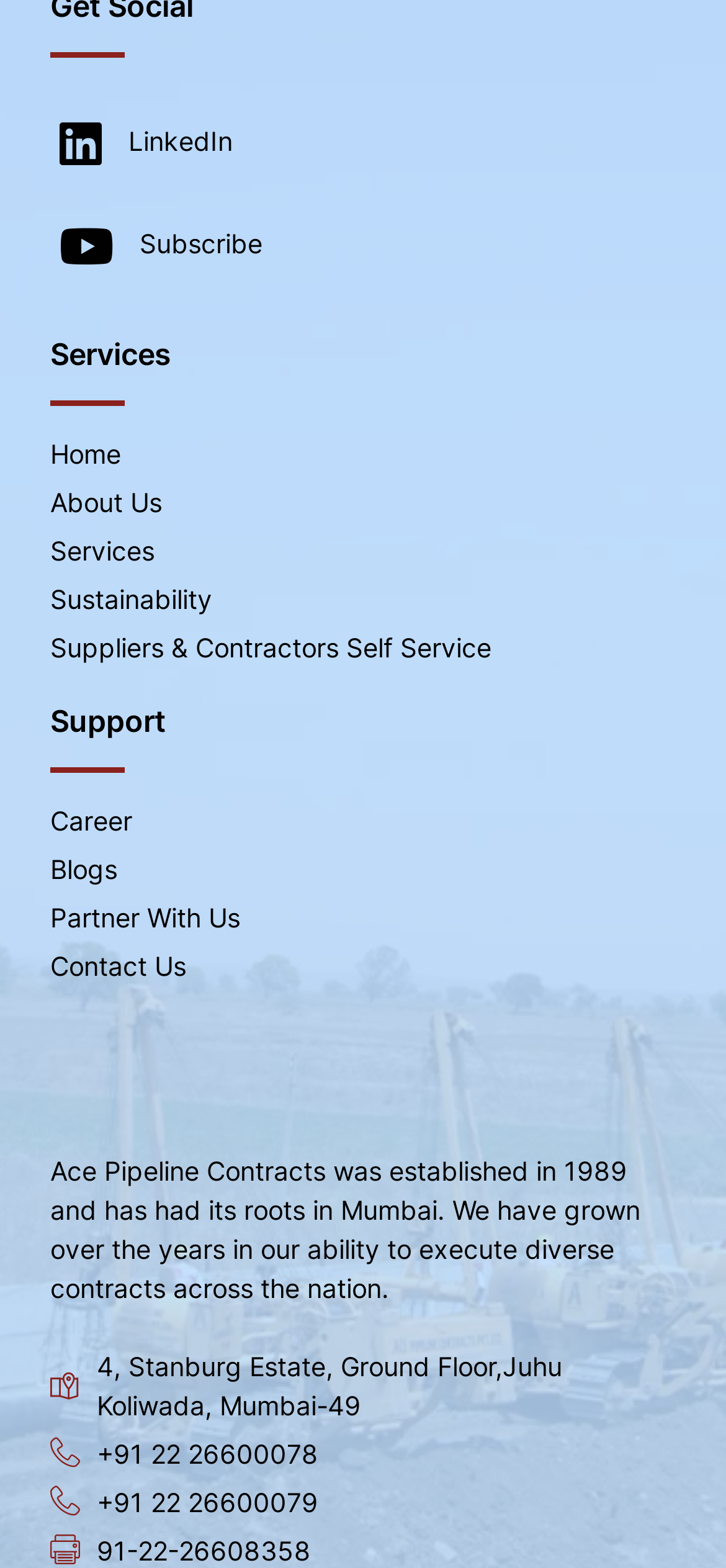How many phone numbers are provided?
Using the image as a reference, answer the question in detail.

The phone numbers can be found in the link elements at the bottom of the webpage, which are '+91 22 26600078' and '+91 22 26600079'. There are two phone numbers provided.